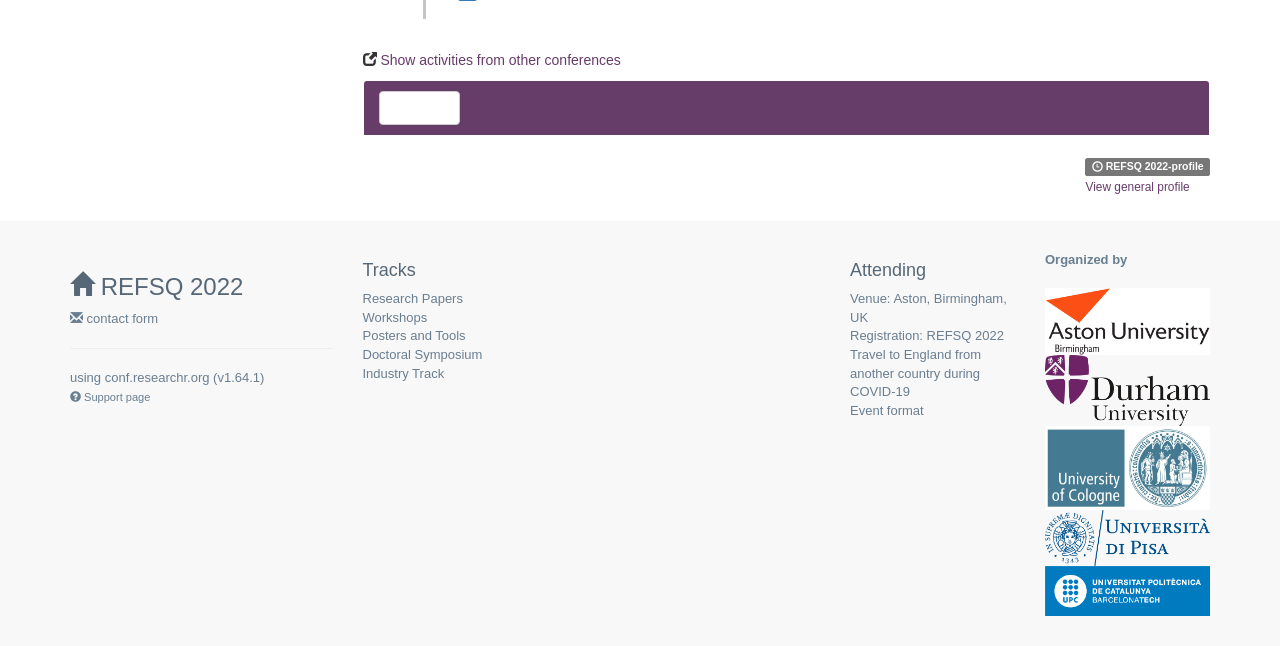Please provide the bounding box coordinates for the UI element as described: "Venue: Aston, Birmingham, UK". The coordinates must be four floats between 0 and 1, represented as [left, top, right, bottom].

[0.664, 0.451, 0.787, 0.503]